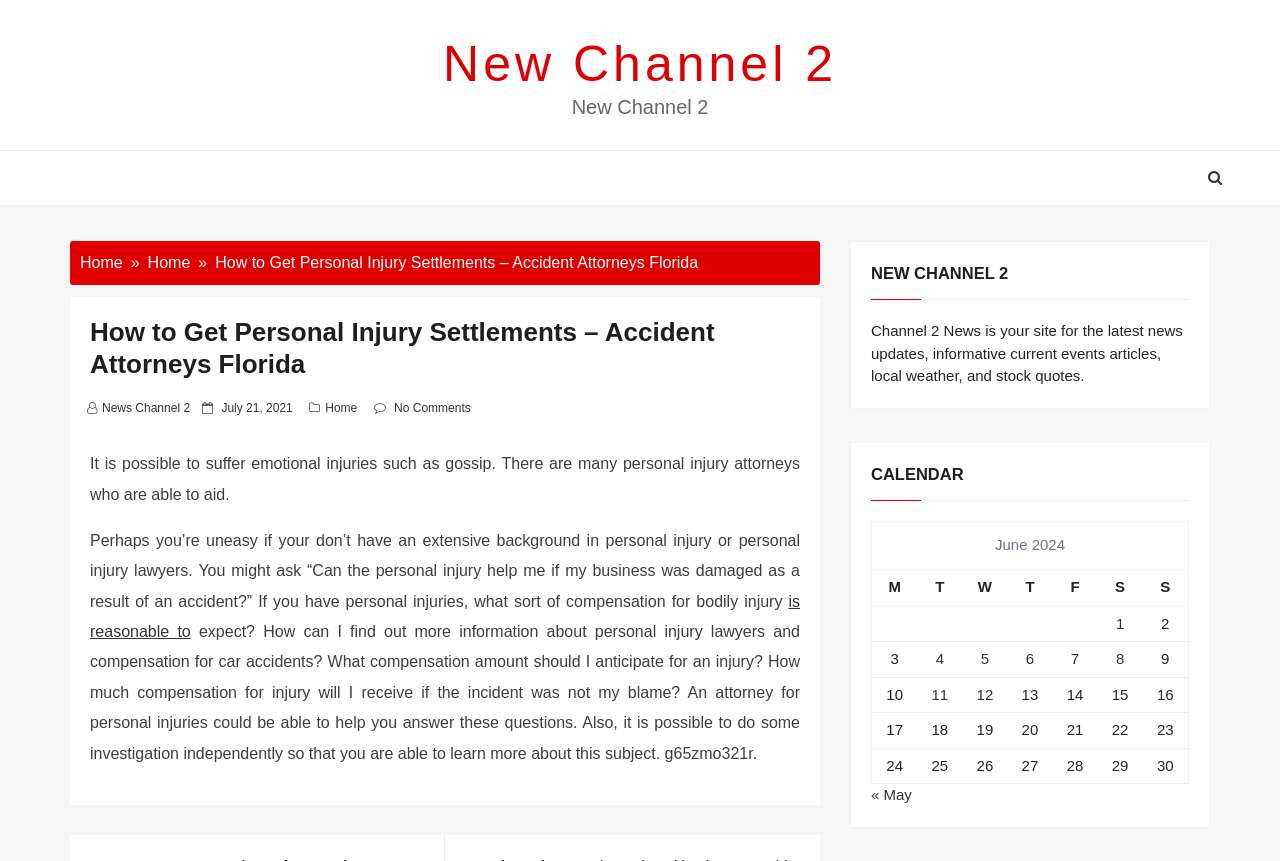Given the element description "Home" in the screenshot, predict the bounding box coordinates of that UI element.

[0.254, 0.466, 0.279, 0.482]